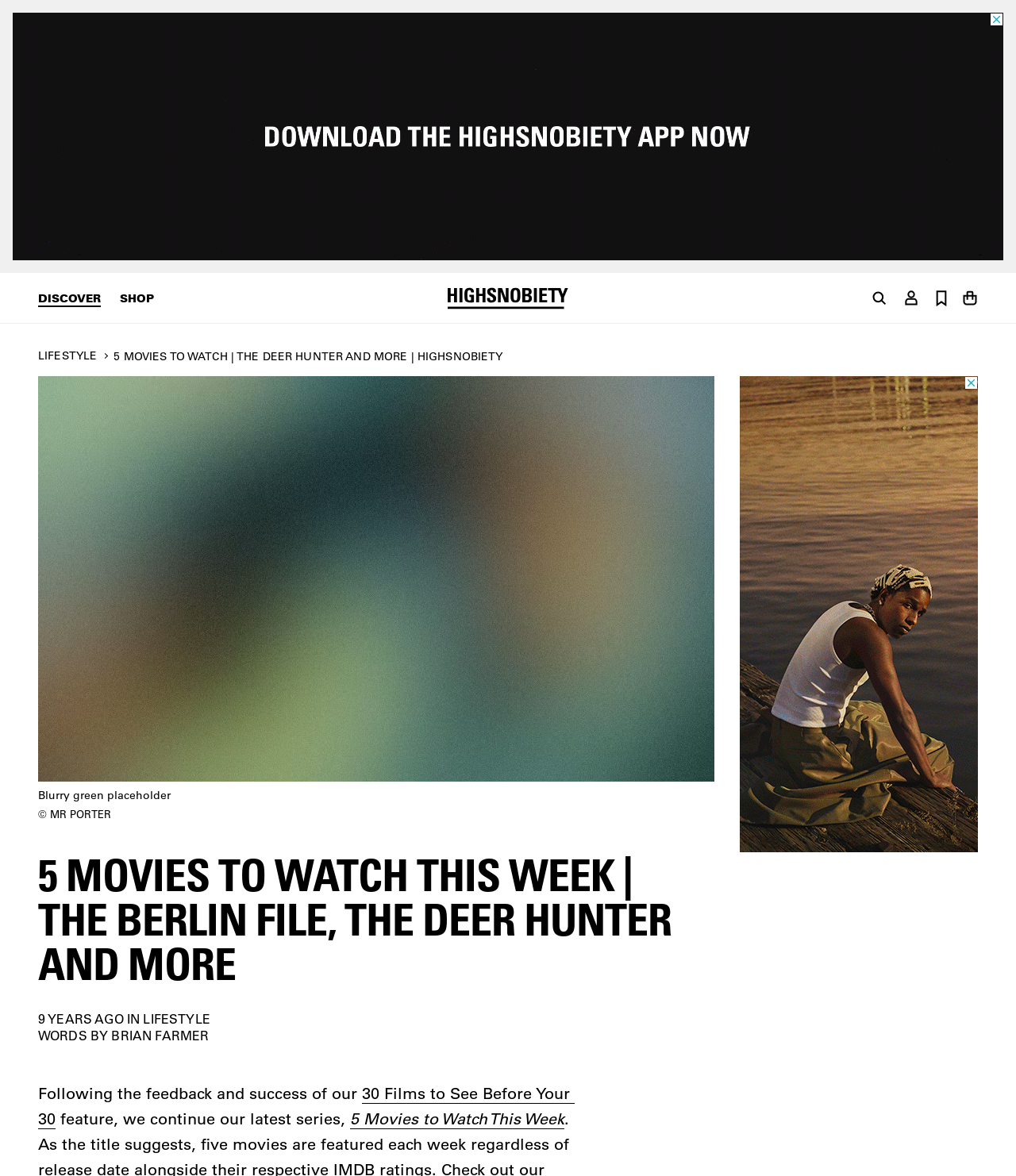Based on the visual content of the image, answer the question thoroughly: What is the purpose of the button at the top right corner?

The button at the top right corner is a 'Go To Search' button which is an image element with a bounding box coordinate of [0.858, 0.247, 0.873, 0.261]. It is likely used to navigate to the search page of the website.